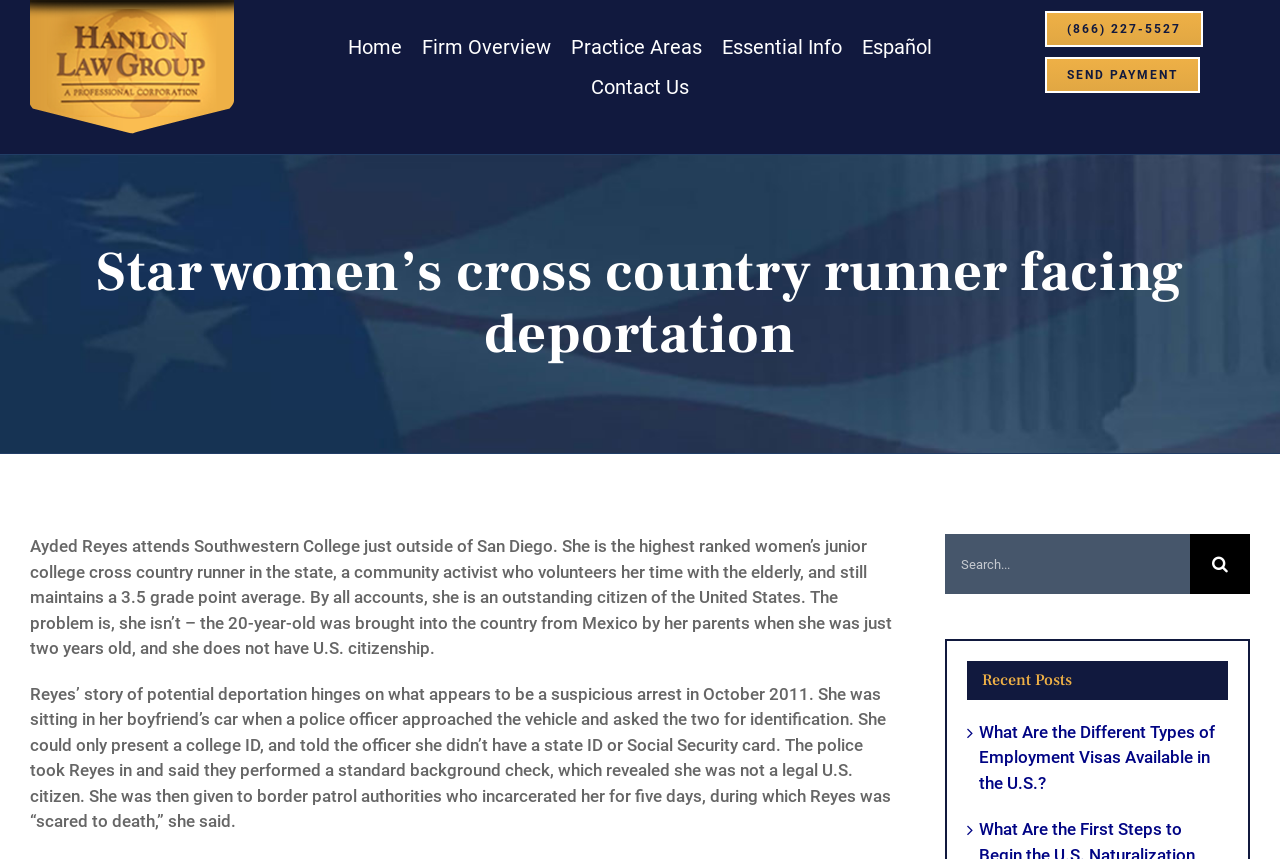Find the bounding box coordinates of the area that needs to be clicked in order to achieve the following instruction: "Download 'ACRONIS CYBER BACKUP CRACK'". The coordinates should be specified as four float numbers between 0 and 1, i.e., [left, top, right, bottom].

None